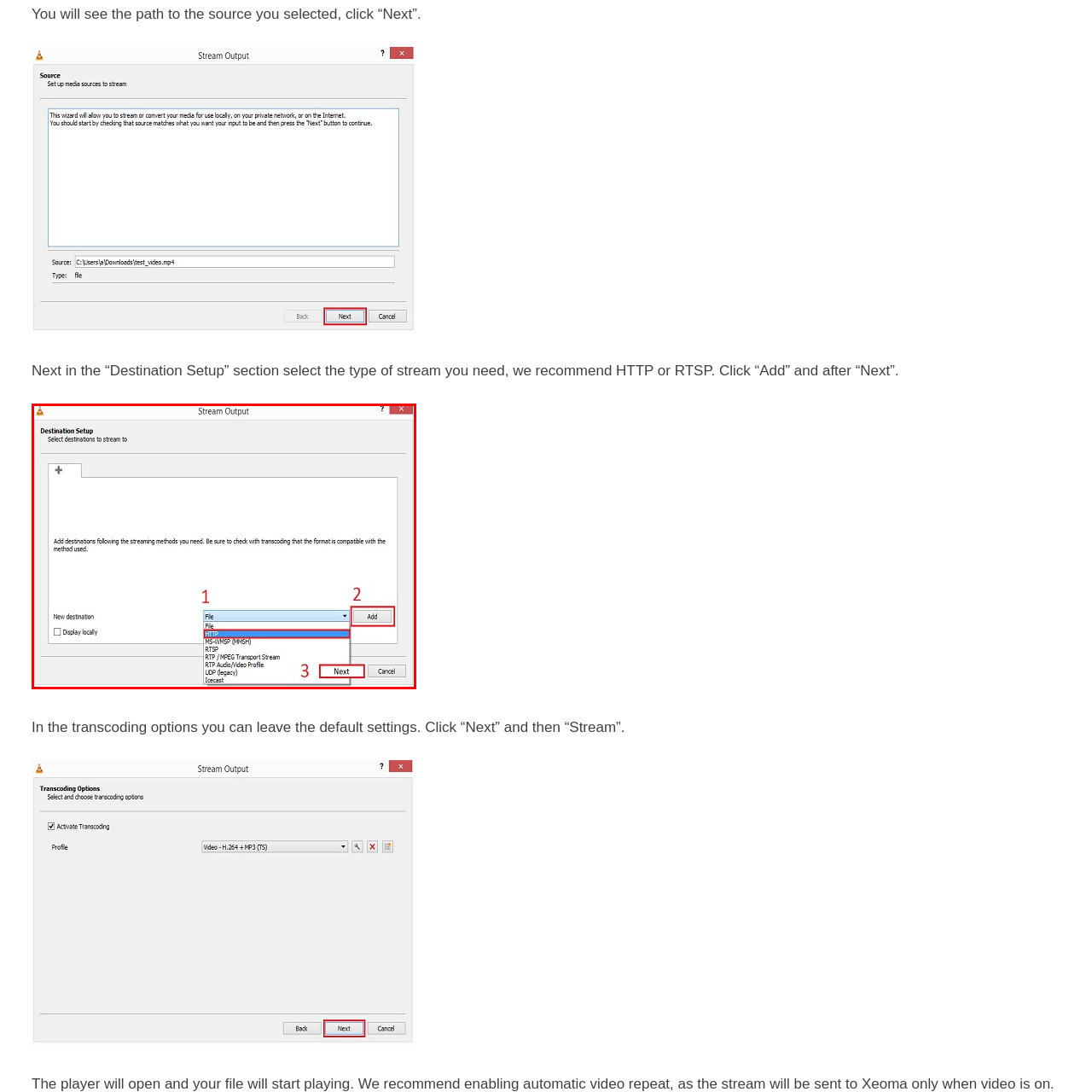What is the purpose of the instructions below?
Look closely at the image highlighted by the red bounding box and give a comprehensive answer to the question.

The instructions below remind users to ensure compatibility with transcoding settings and provide options for choosing a file destination or displaying the stream locally, guiding users to properly configure their video streaming setup.